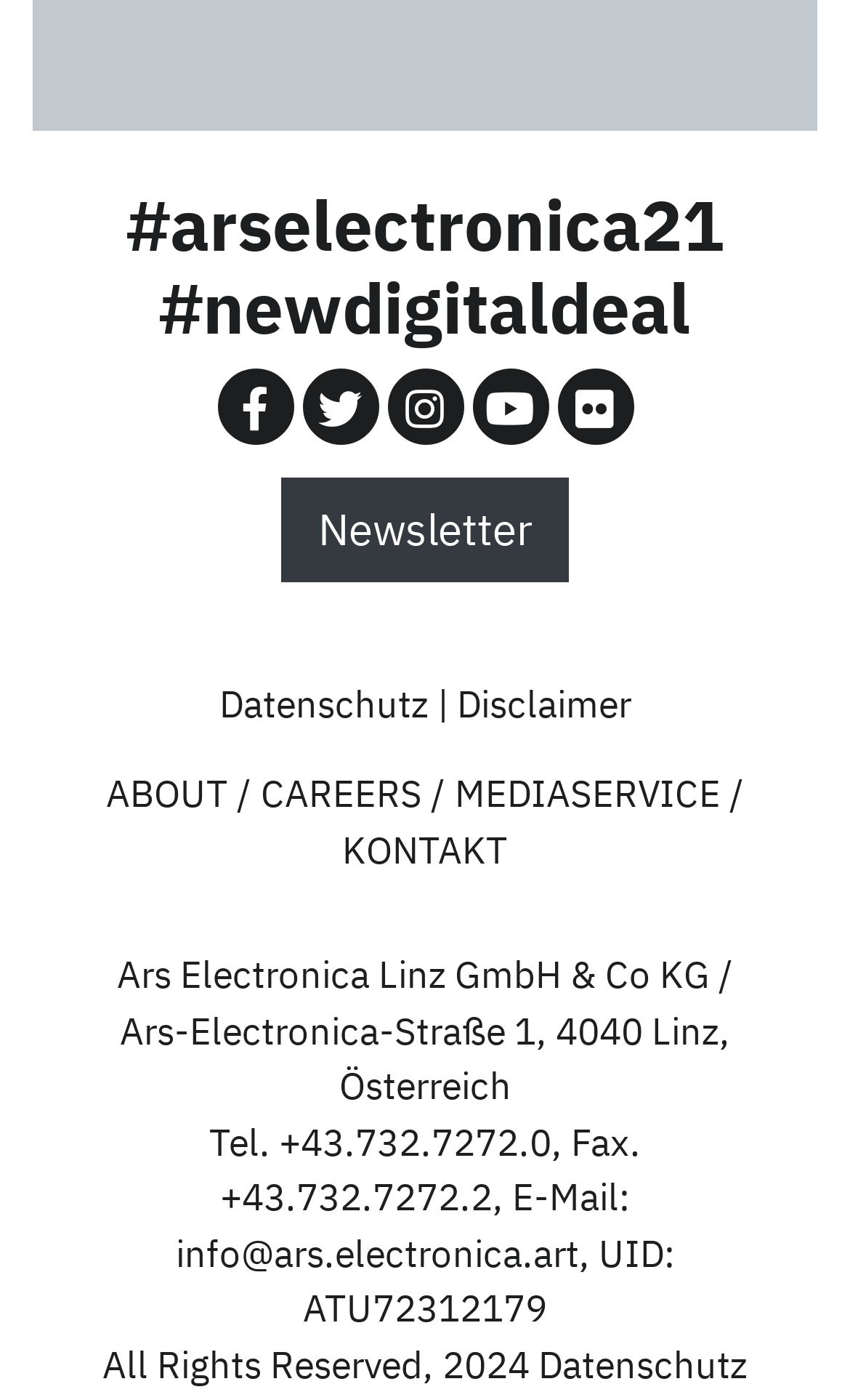Based on the element description Flickr, identify the bounding box coordinates for the UI element. The coordinates should be in the format (top-left x, top-left y, bottom-right x, bottom-right y) and within the 0 to 1 range.

[0.655, 0.263, 0.745, 0.317]